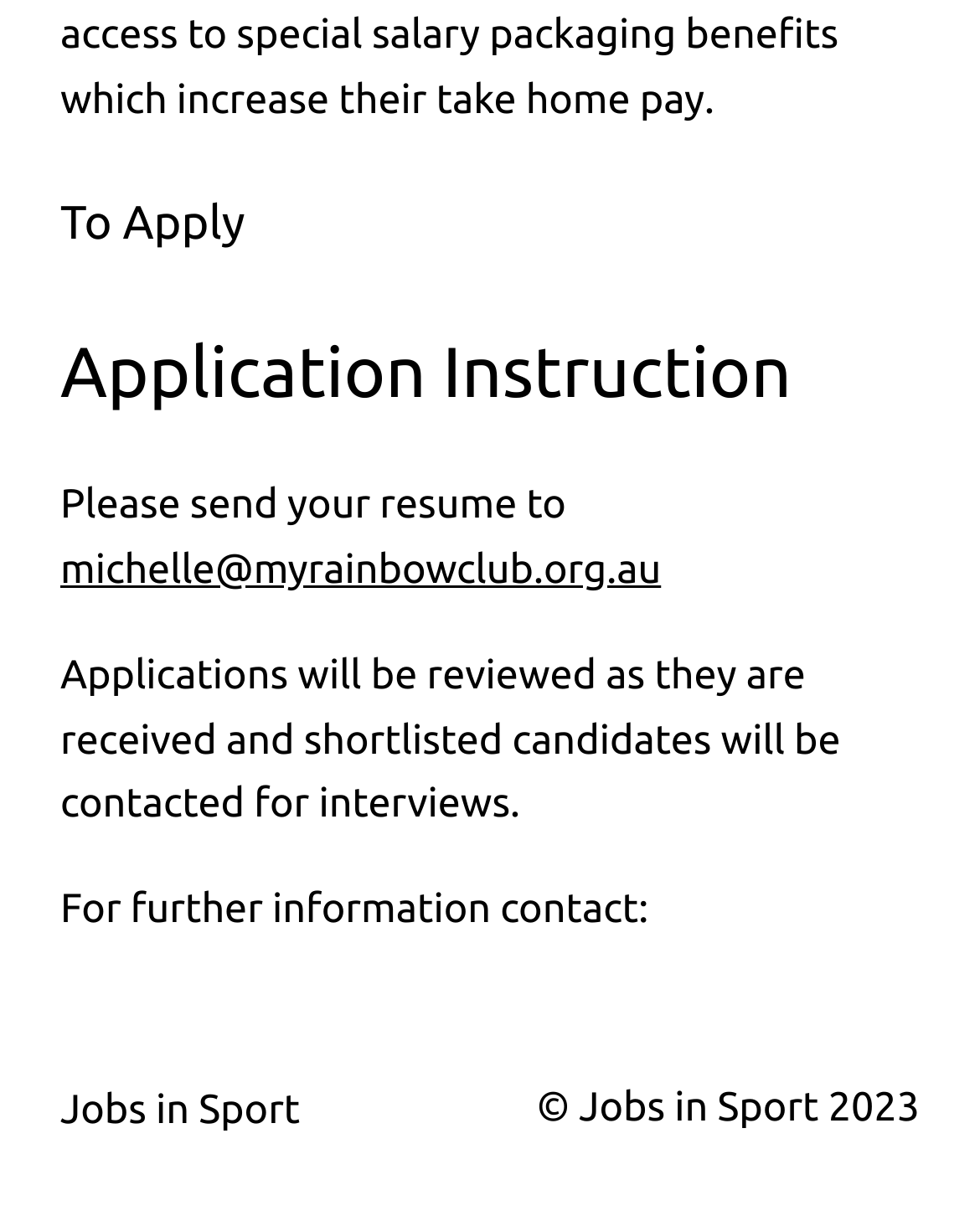Who can be contacted for further information?
Could you please answer the question thoroughly and with as much detail as possible?

The webpage mentions 'For further information contact:' but does not provide a specific contact person or email, so it is not possible to determine who can be contacted for further information.